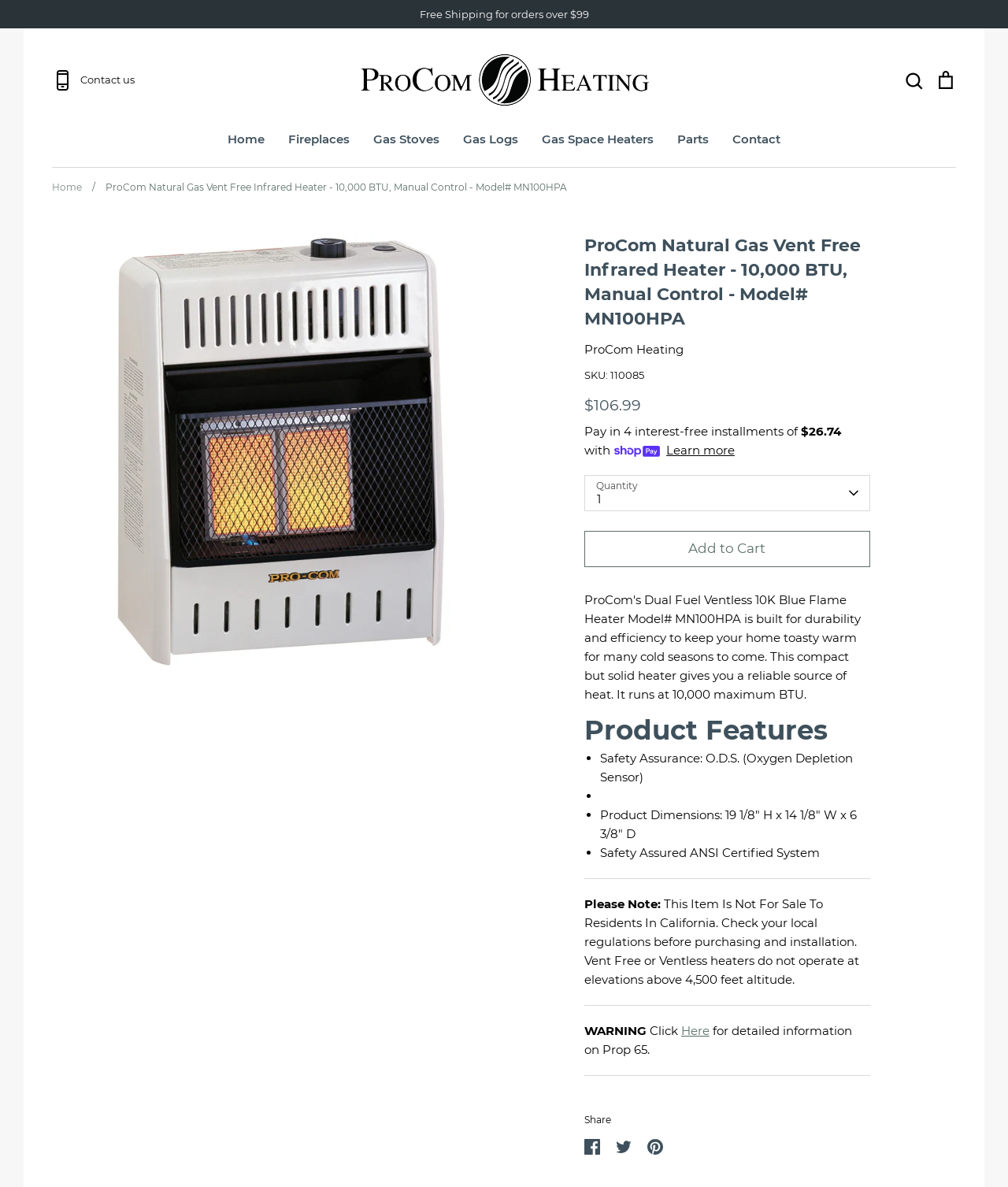Refer to the image and answer the question with as much detail as possible: What is the product dimension?

I found the answer by looking at the product features section, where it says 'Product Dimensions: 19 1/8" H x 14 1/8" W x 6 3/8" D'. This is the product dimension.